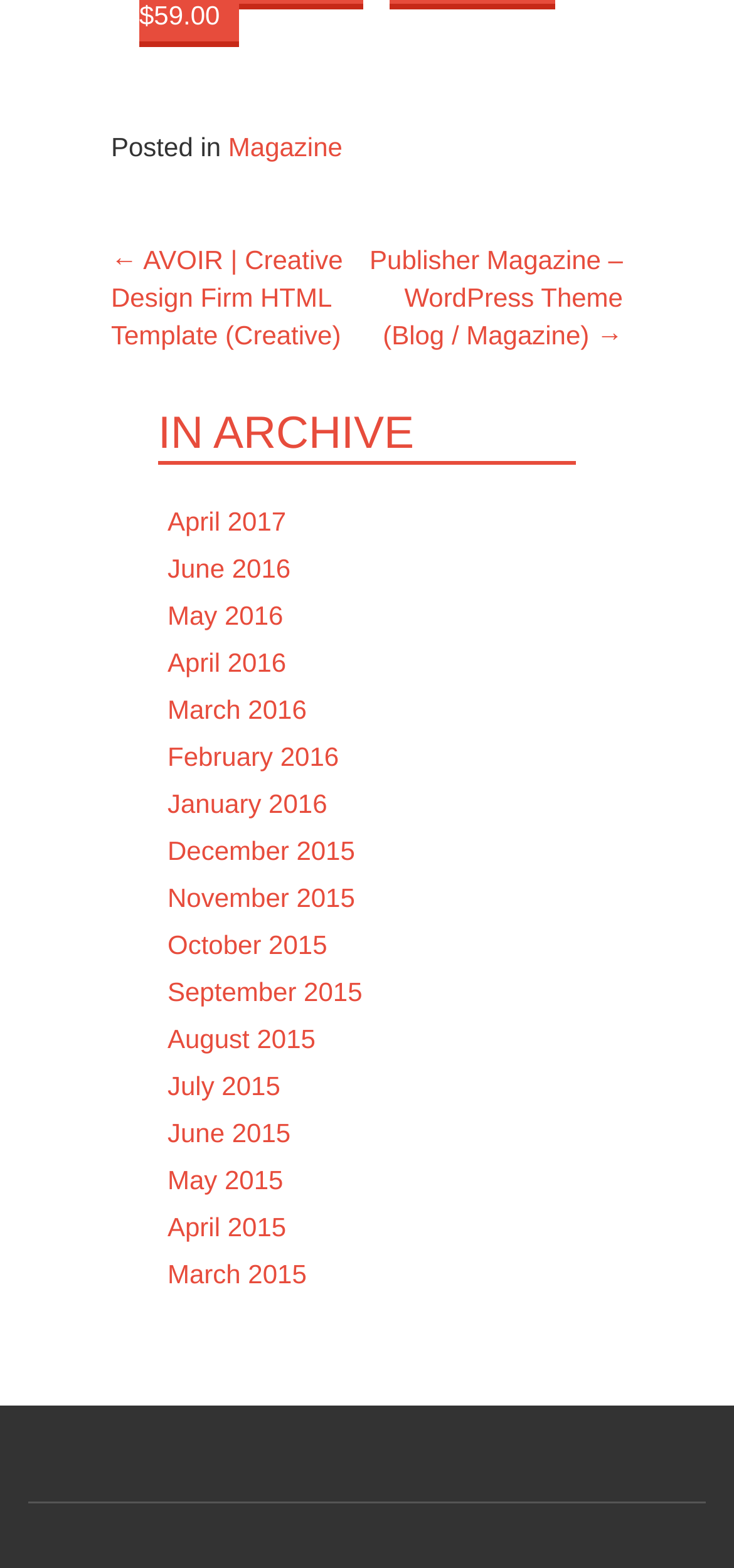Using the provided element description, identify the bounding box coordinates as (top-left x, top-left y, bottom-right x, bottom-right y). Ensure all values are between 0 and 1. Description: May 2016

[0.228, 0.382, 0.386, 0.402]